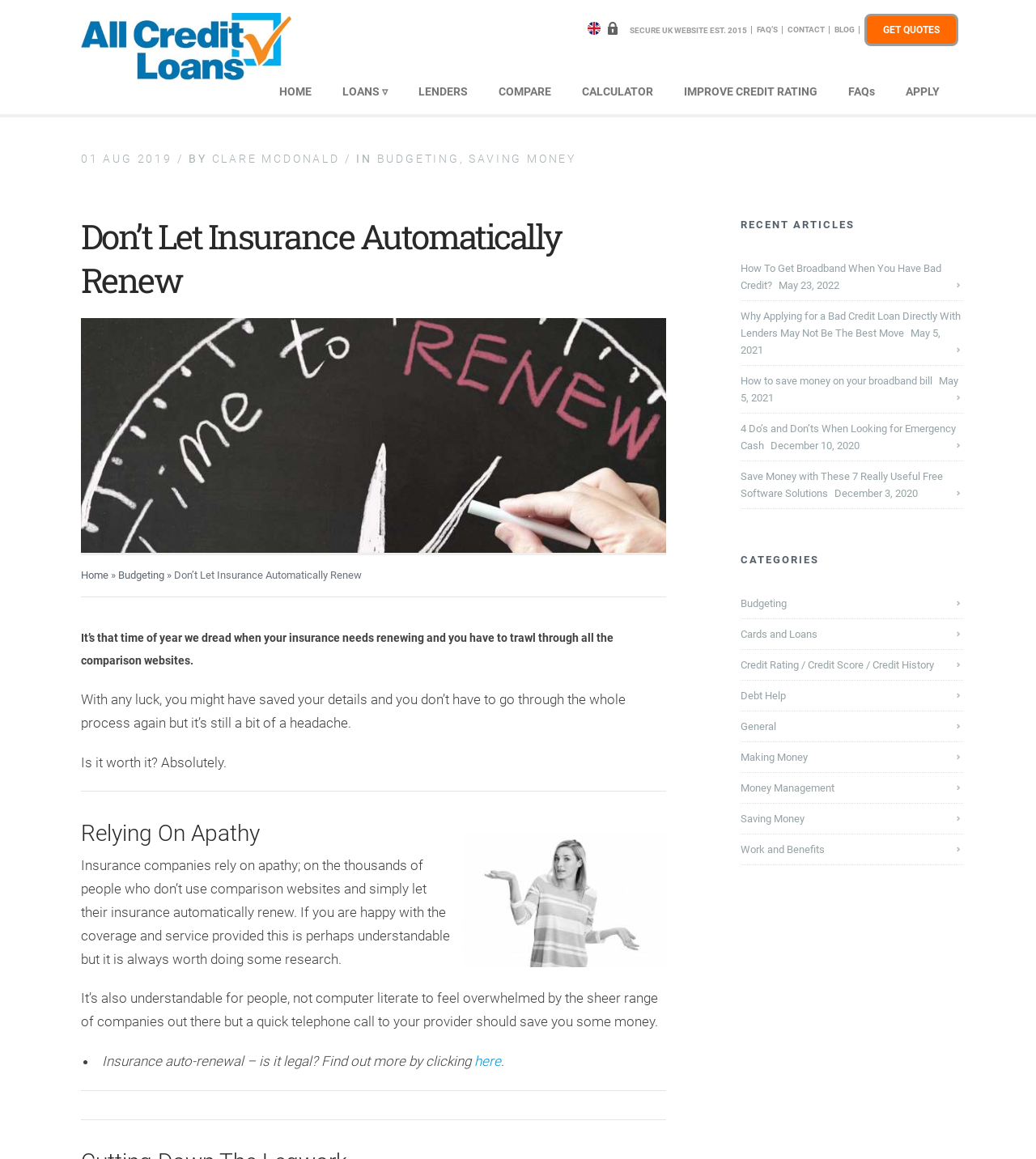Locate the bounding box coordinates of the region to be clicked to comply with the following instruction: "Reply to Subhajit Mukherjee". The coordinates must be four float numbers between 0 and 1, in the form [left, top, right, bottom].

None